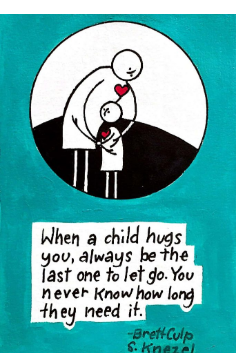Give a one-word or short phrase answer to the question: 
What is the color of the background?

Turquoise